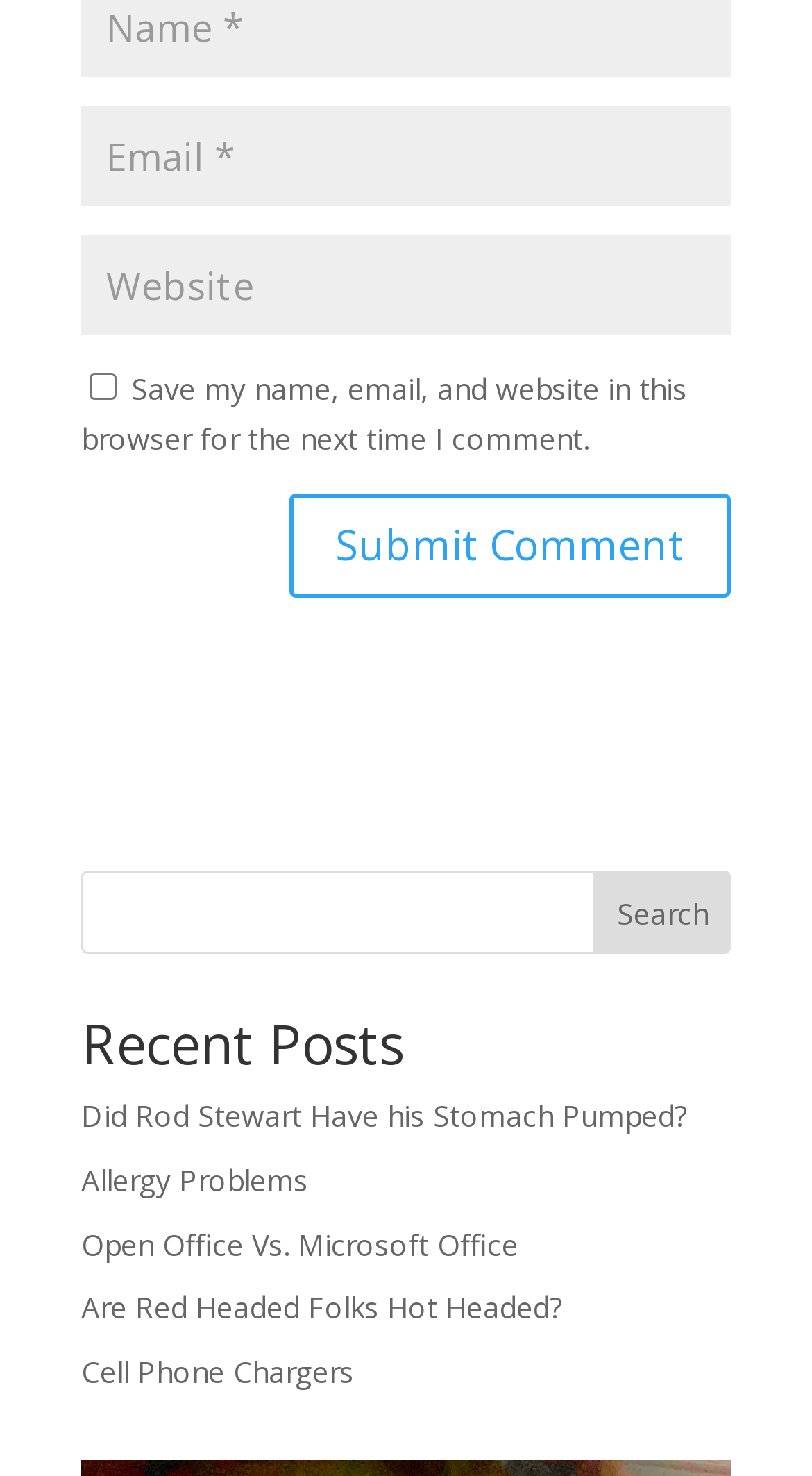Provide the bounding box coordinates in the format (top-left x, top-left y, bottom-right x, bottom-right y). All values are floating point numbers between 0 and 1. Determine the bounding box coordinate of the UI element described as: Cell Phone Chargers

[0.1, 0.916, 0.436, 0.943]